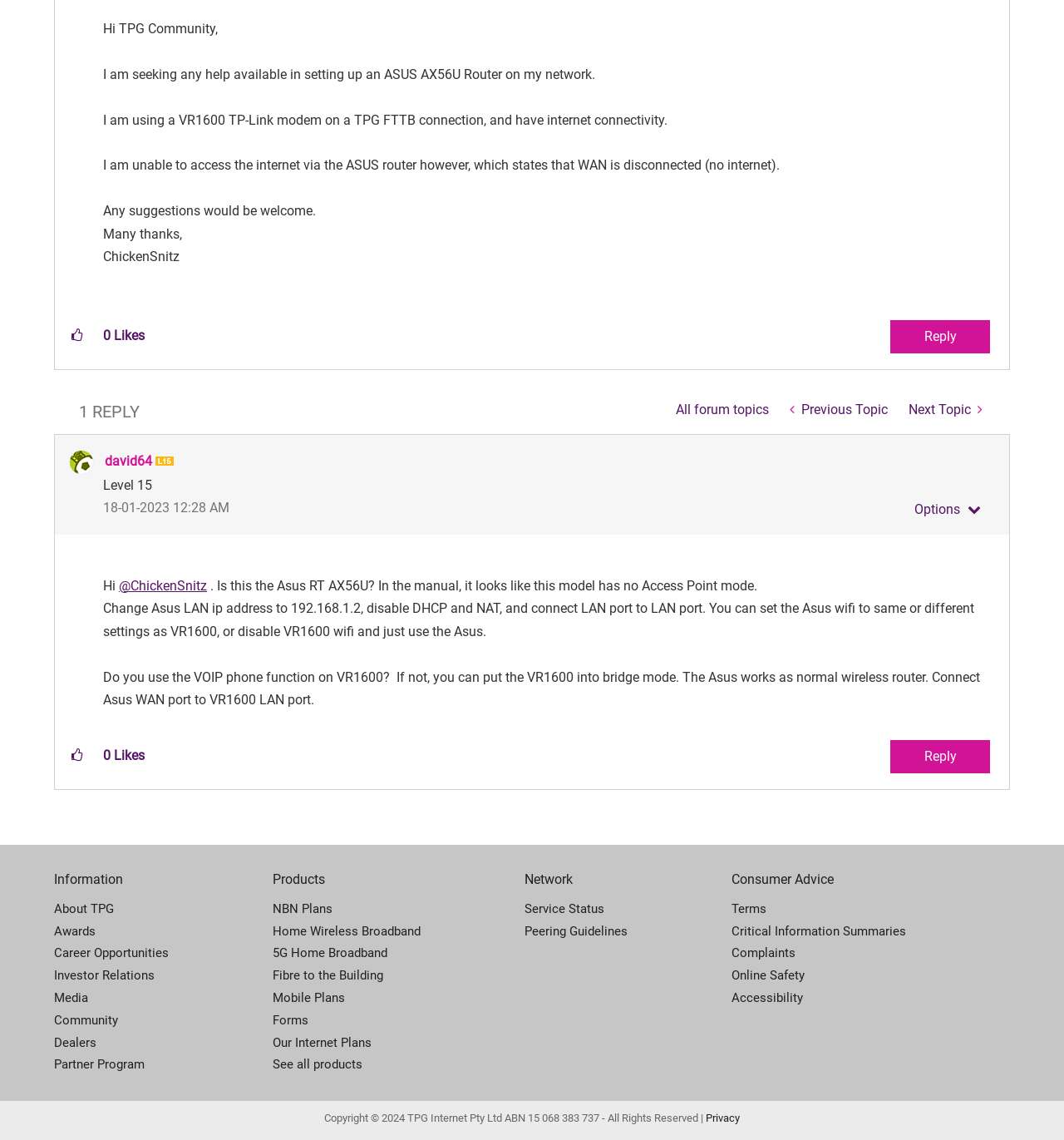Identify the bounding box for the described UI element. Provide the coordinates in (top-left x, top-left y, bottom-right x, bottom-right y) format with values ranging from 0 to 1: Consumer Advice

[0.688, 0.763, 0.949, 0.78]